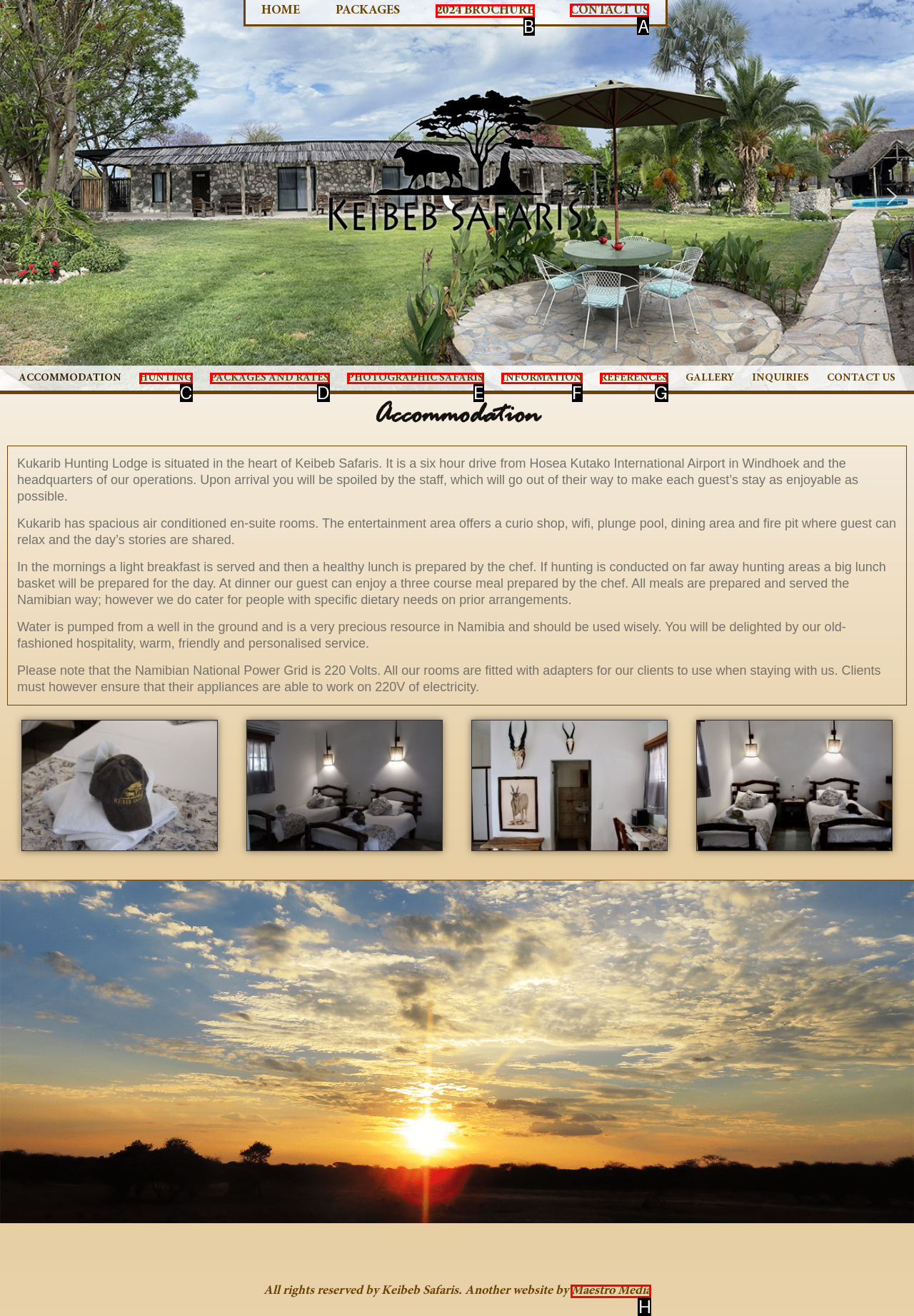For the task: Click CONTACT US link, identify the HTML element to click.
Provide the letter corresponding to the right choice from the given options.

A